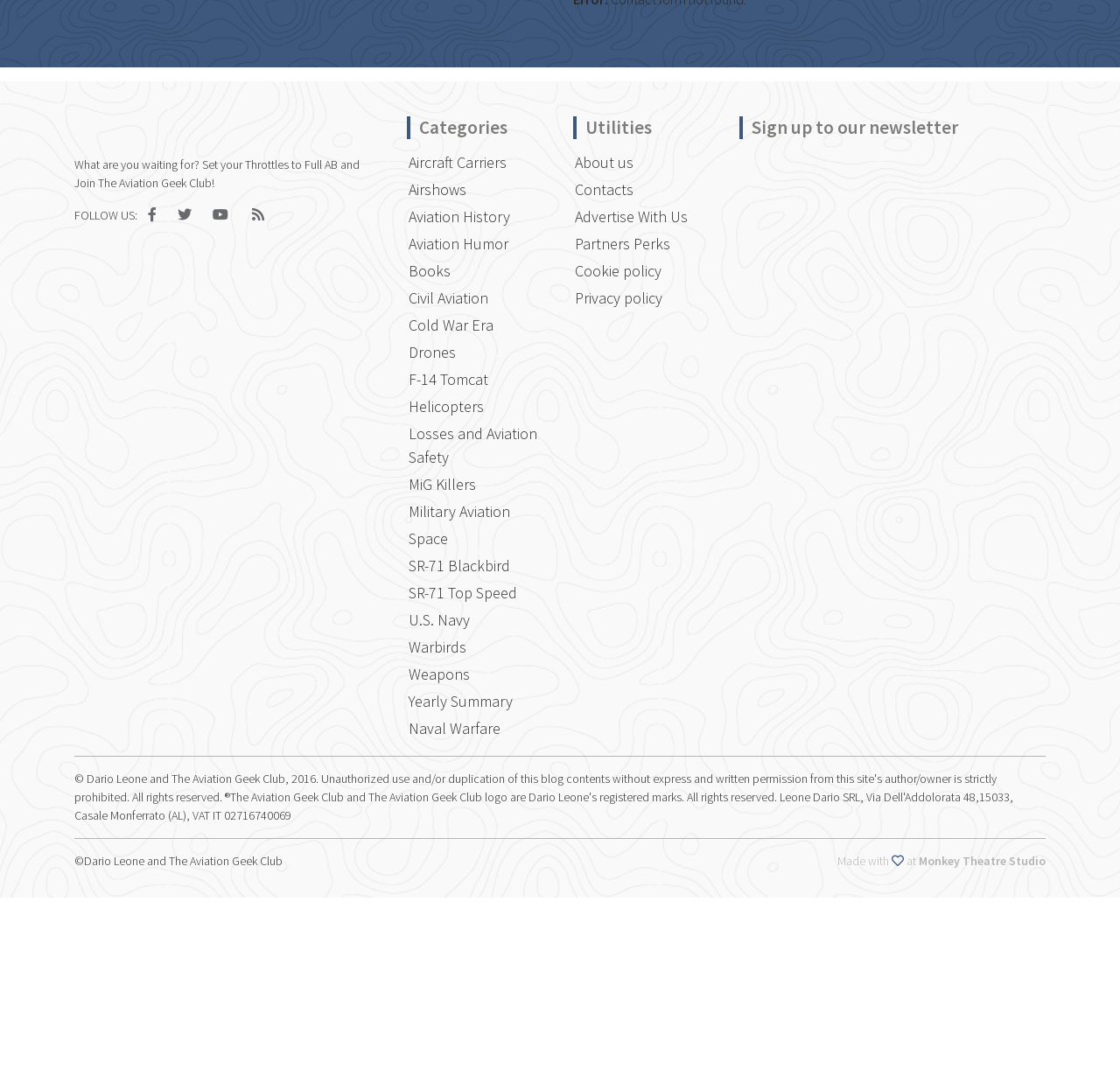Find the bounding box coordinates for the HTML element described in this sentence: "Civil Aviation". Provide the coordinates as four float numbers between 0 and 1, in the format [left, top, right, bottom].

[0.363, 0.266, 0.488, 0.291]